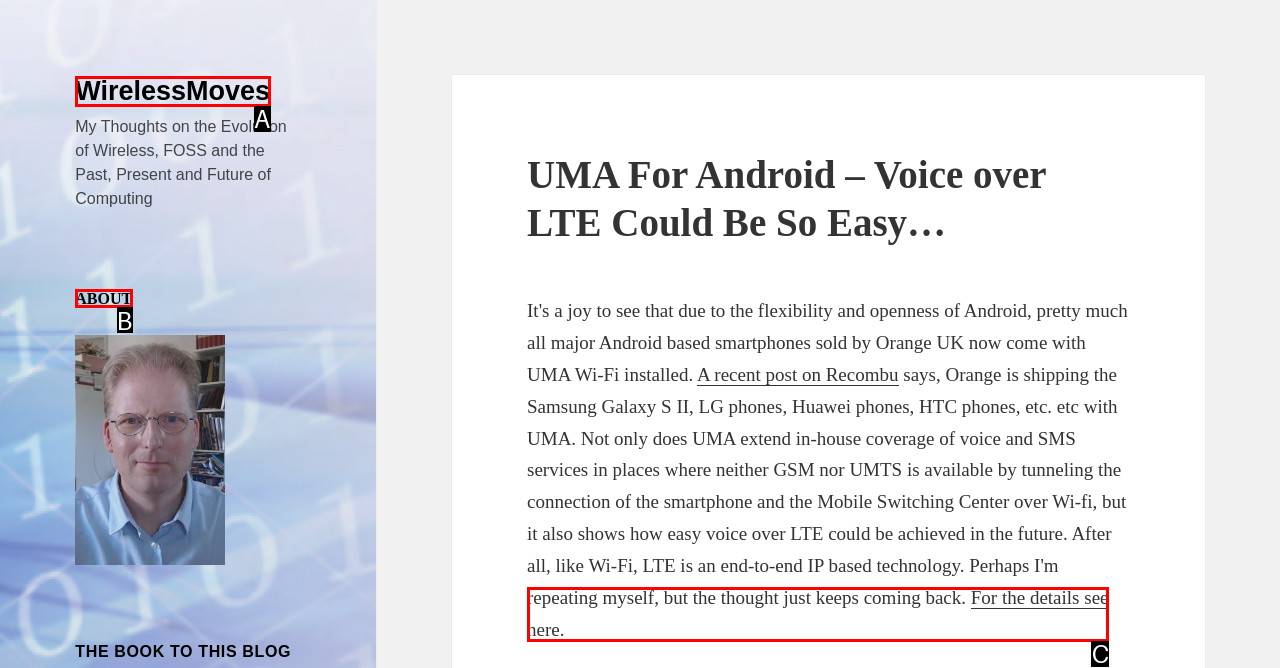Based on the description: WirelessMoves
Select the letter of the corresponding UI element from the choices provided.

A